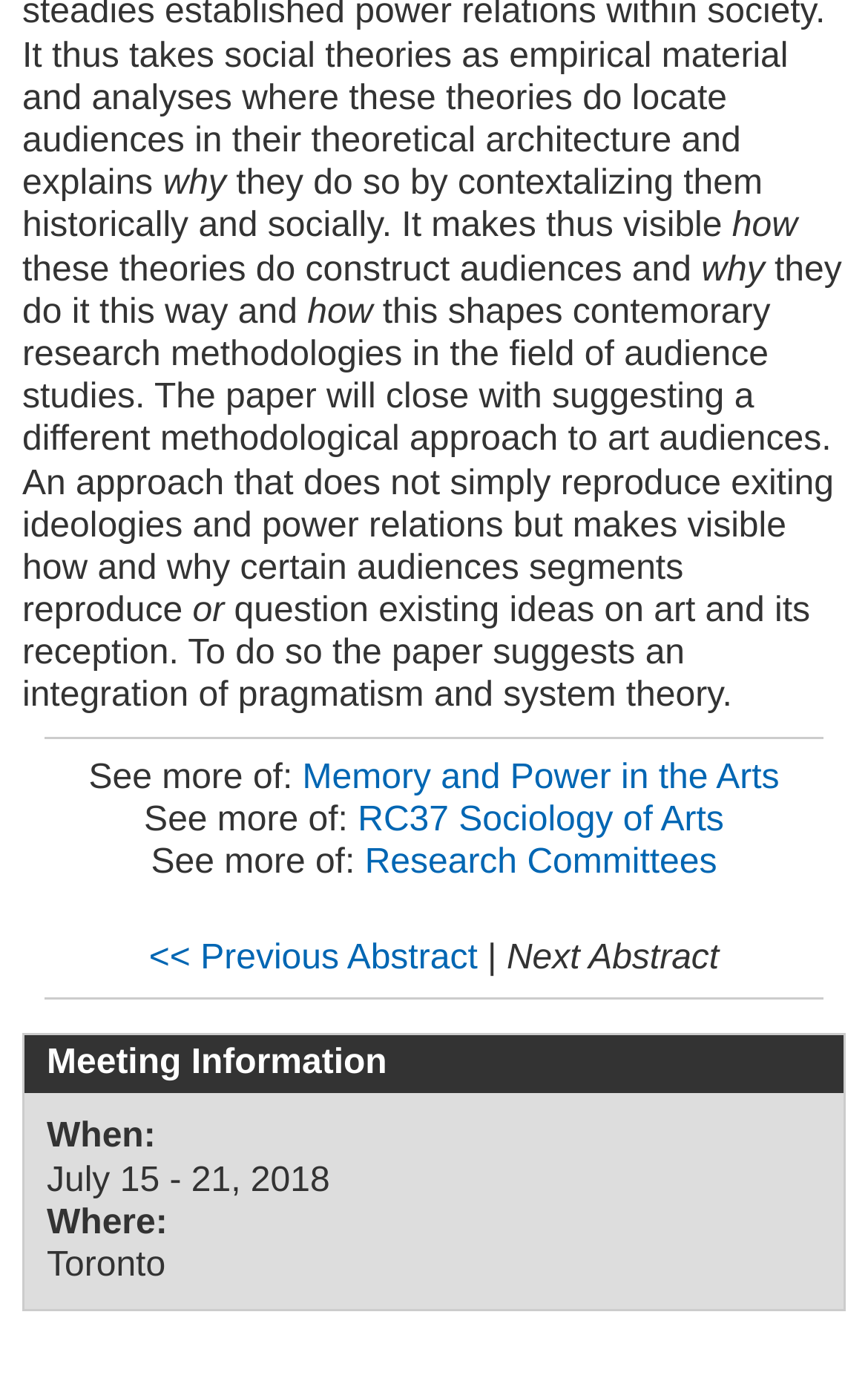What is the date of the meeting?
Can you provide a detailed and comprehensive answer to the question?

The meeting information section of the webpage provides the date of the meeting, which is July 15 - 21, 2018, as stated in the 'When:' section.